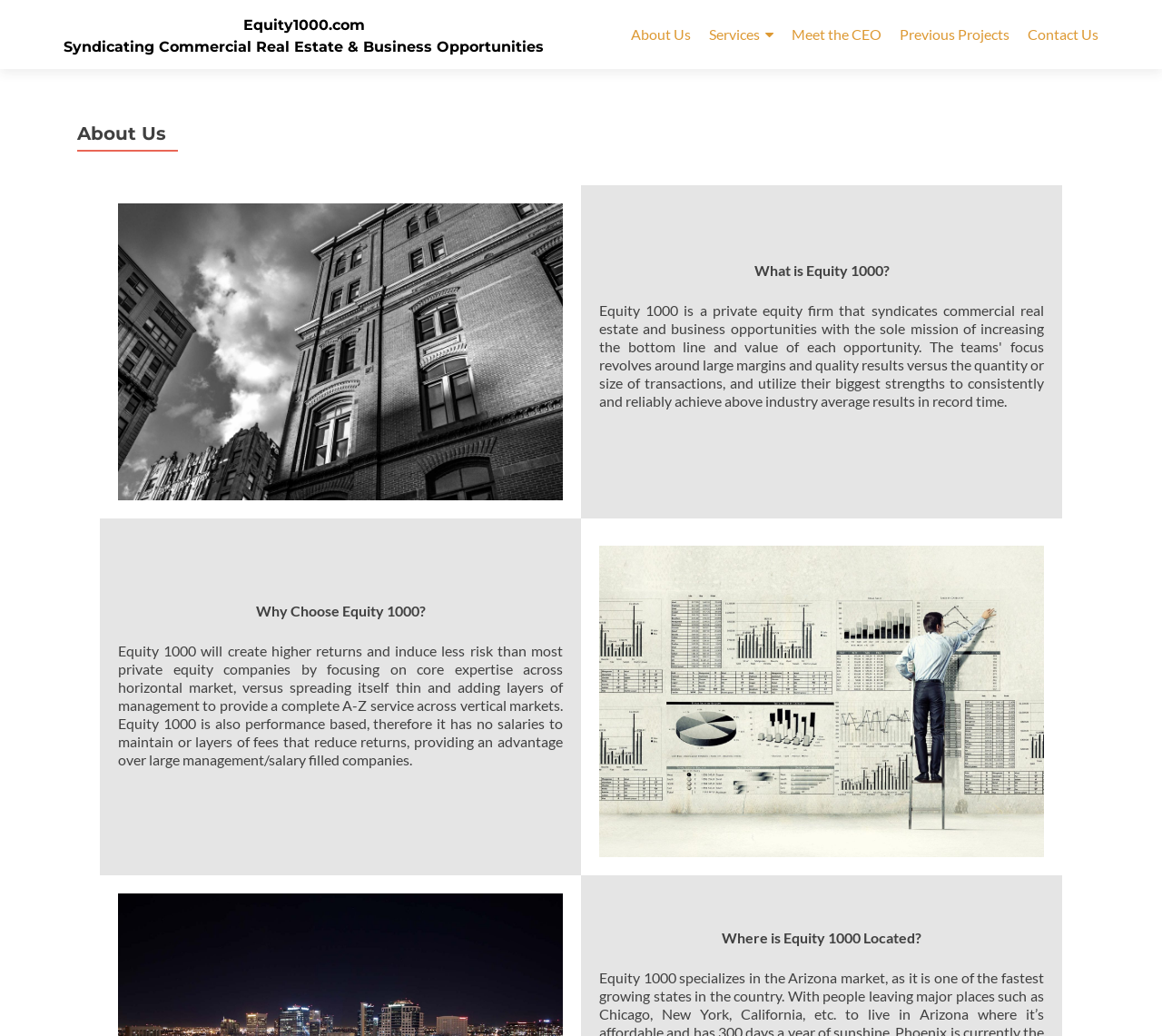Using the provided description Previous Projects, find the bounding box coordinates for the UI element. Provide the coordinates in (top-left x, top-left y, bottom-right x, bottom-right y) format, ensuring all values are between 0 and 1.

[0.774, 0.018, 0.869, 0.048]